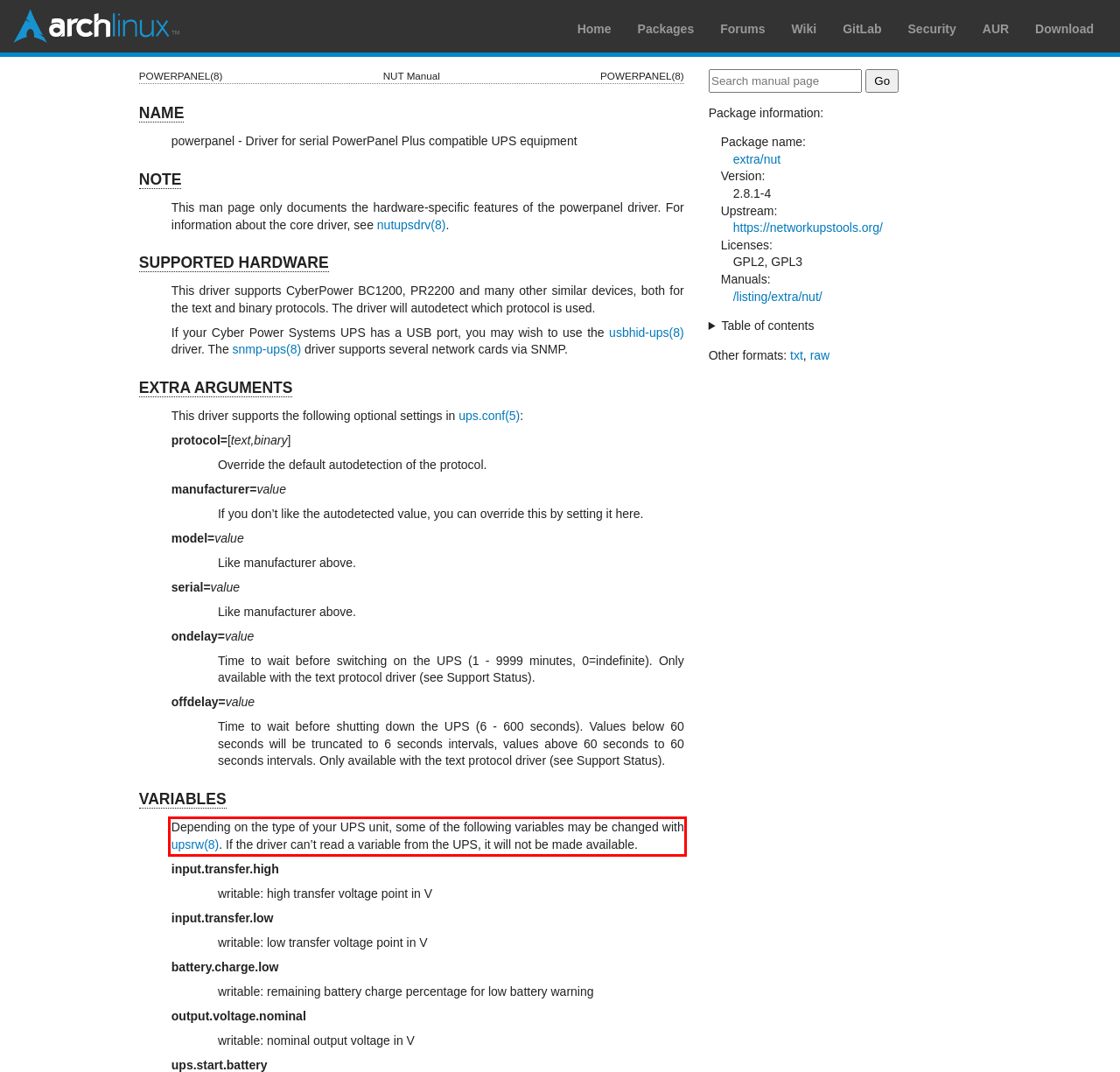Analyze the webpage screenshot and use OCR to recognize the text content in the red bounding box.

Depending on the type of your UPS unit, some of the following variables may be changed with upsrw(8). If the driver can’t read a variable from the UPS, it will not be made available.